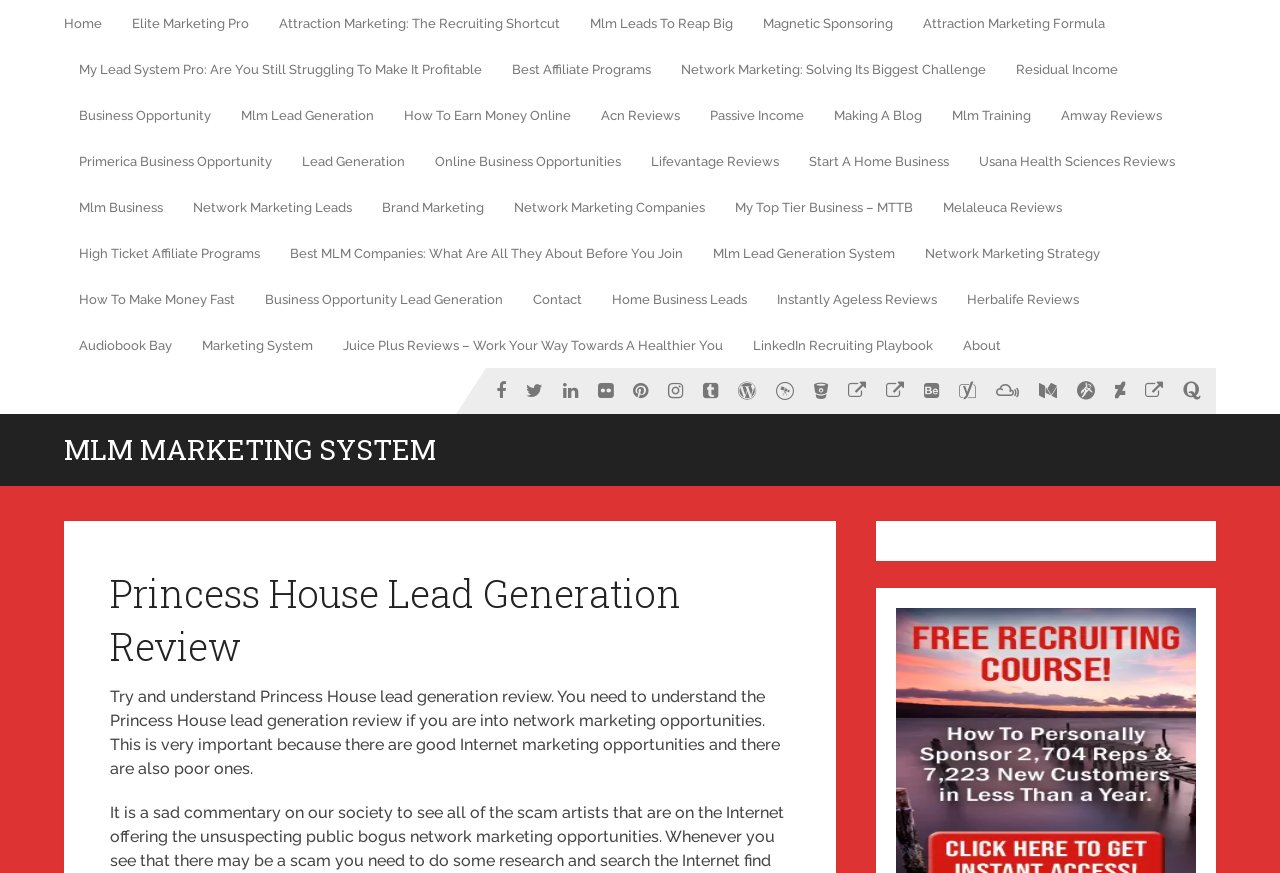Provide a one-word or one-phrase answer to the question:
What is the main topic of this webpage?

MLM Marketing System